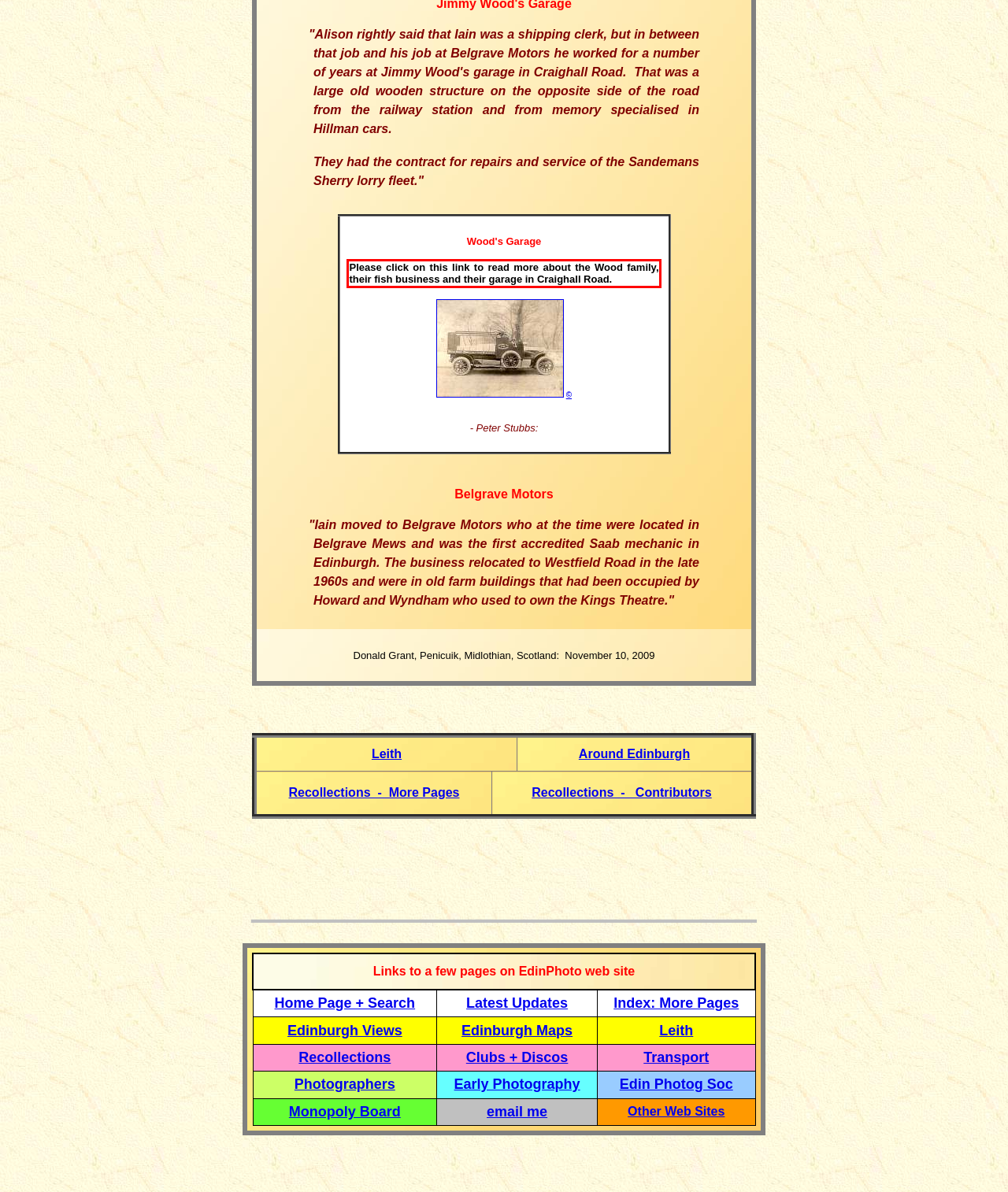Given a screenshot of a webpage with a red bounding box, please identify and retrieve the text inside the red rectangle.

Please click on this link to read more about the Wood family, their fish business and their garage in Craighall Road.